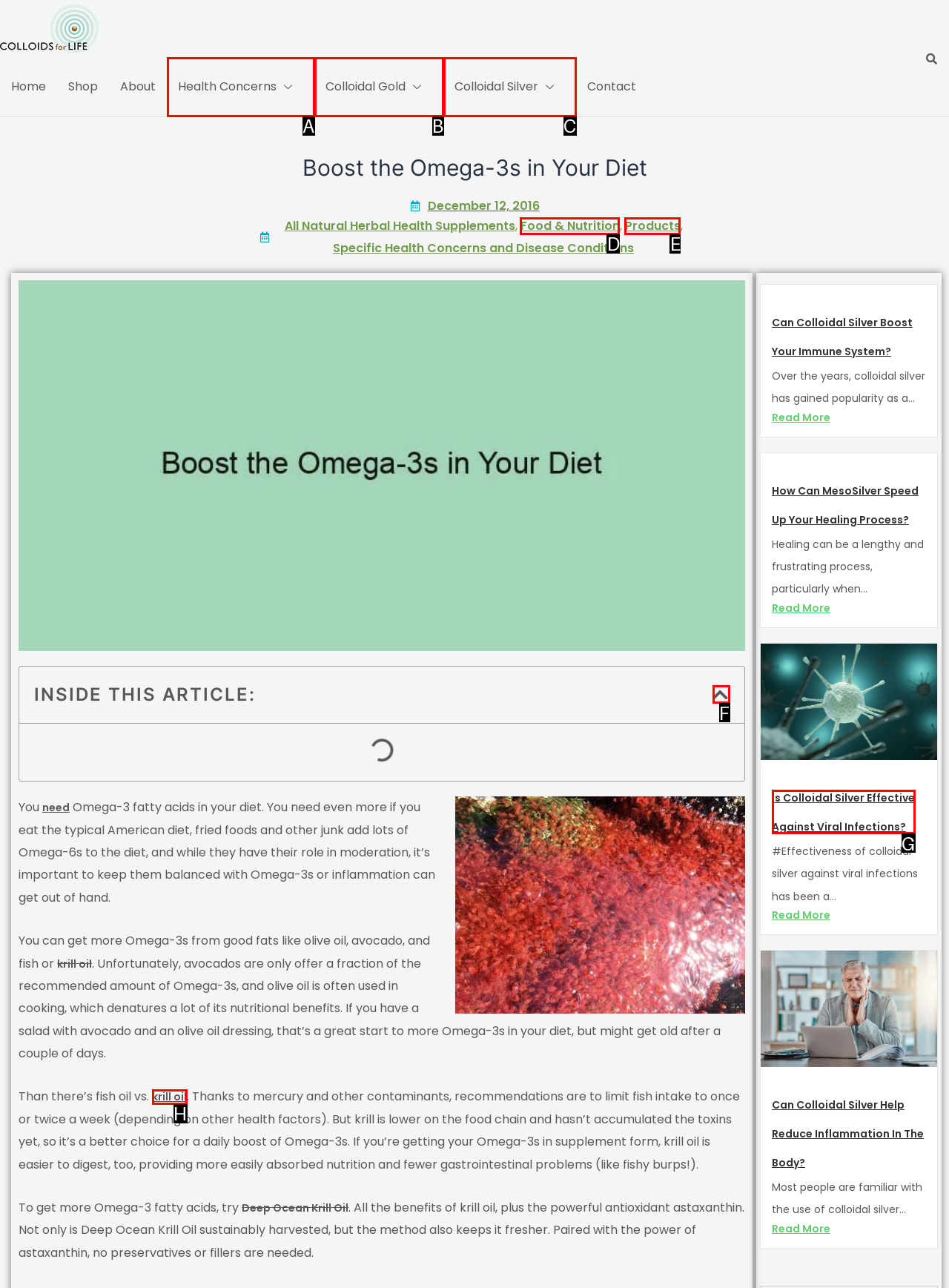From the given choices, identify the element that matches: Colloidal Gold
Answer with the letter of the selected option.

B